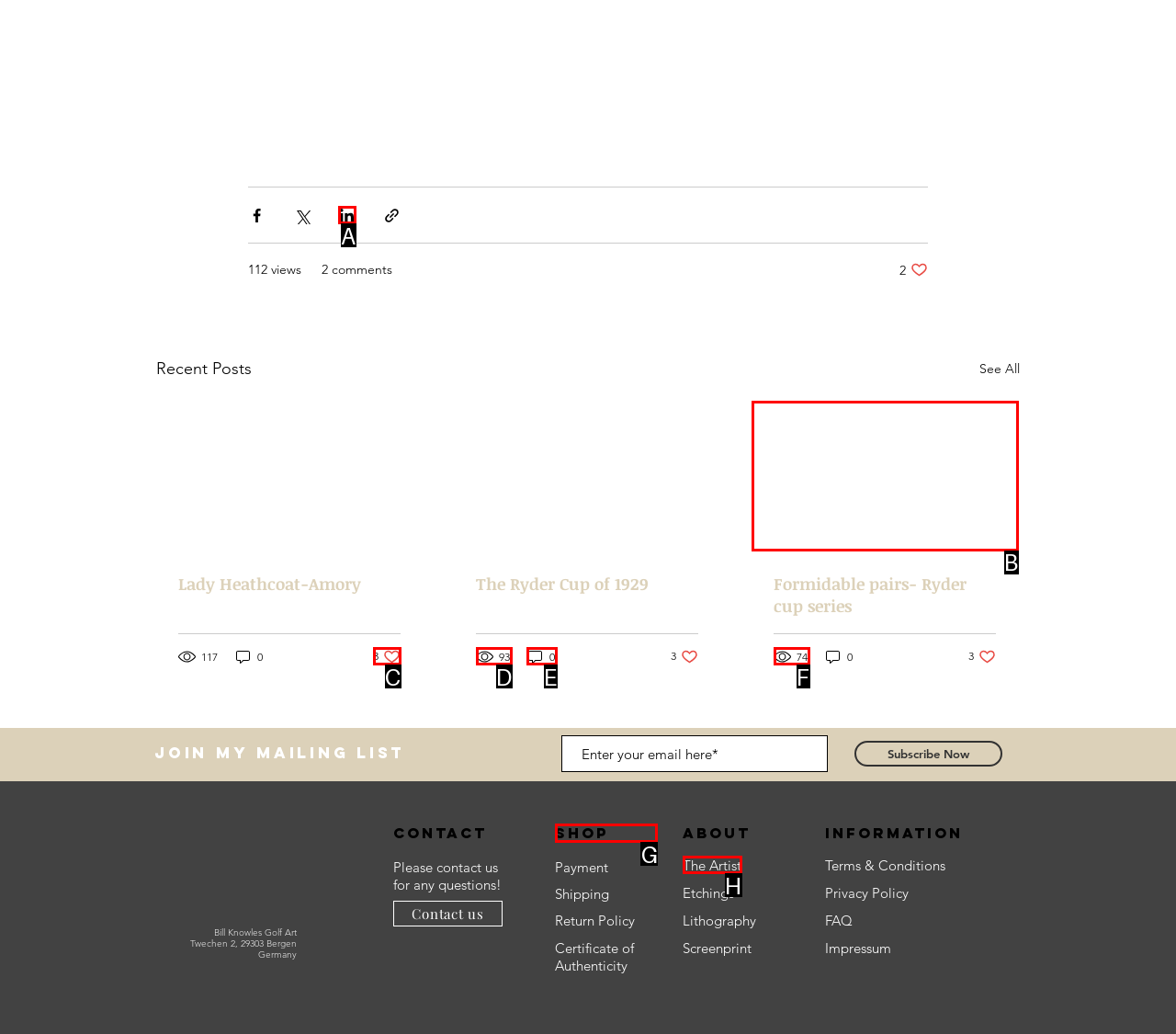Please indicate which HTML element to click in order to fulfill the following task: Visit the shop Respond with the letter of the chosen option.

G